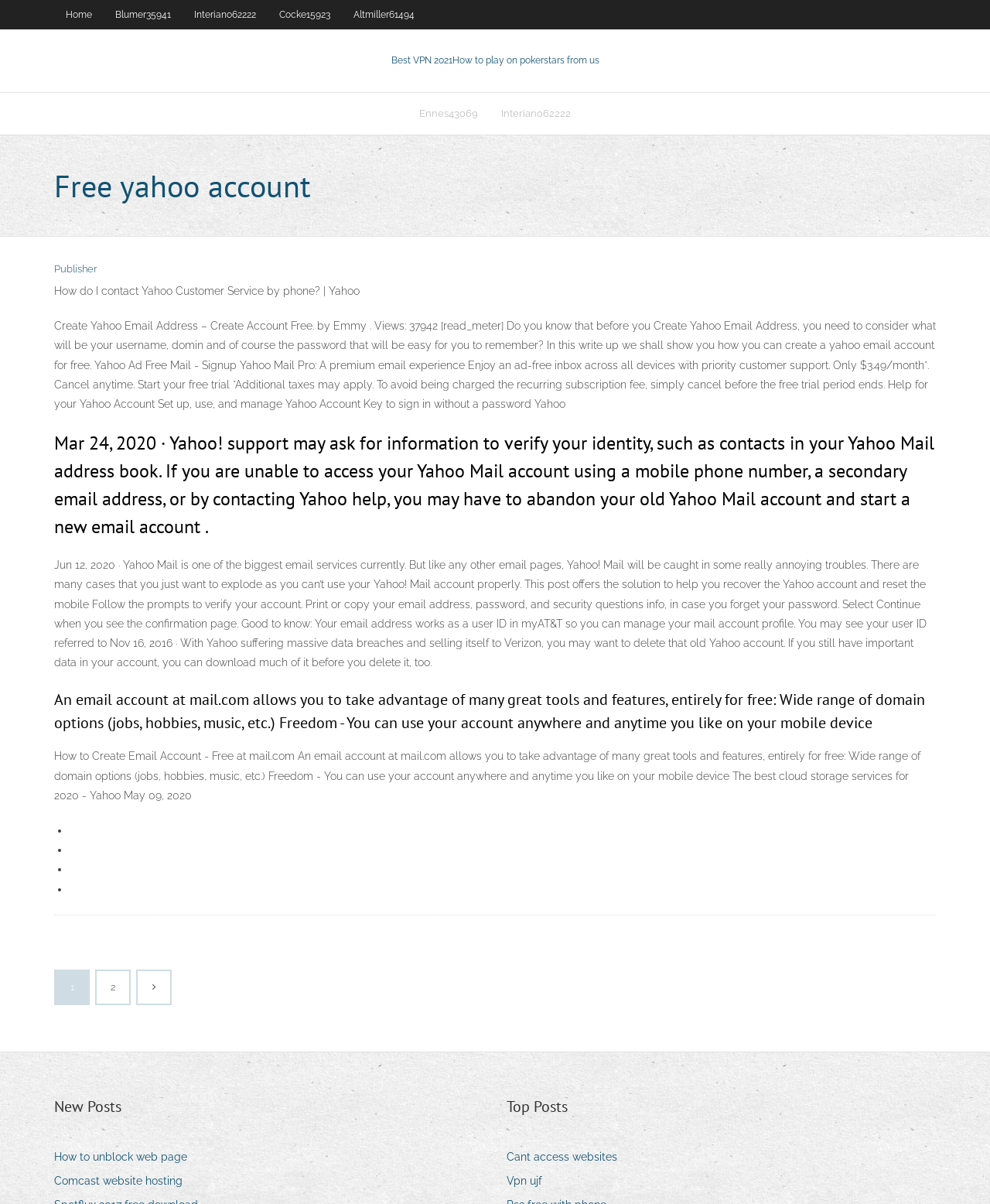Please locate the bounding box coordinates of the element that should be clicked to complete the given instruction: "Click on the 'Top Posts' link".

[0.512, 0.909, 0.573, 0.928]